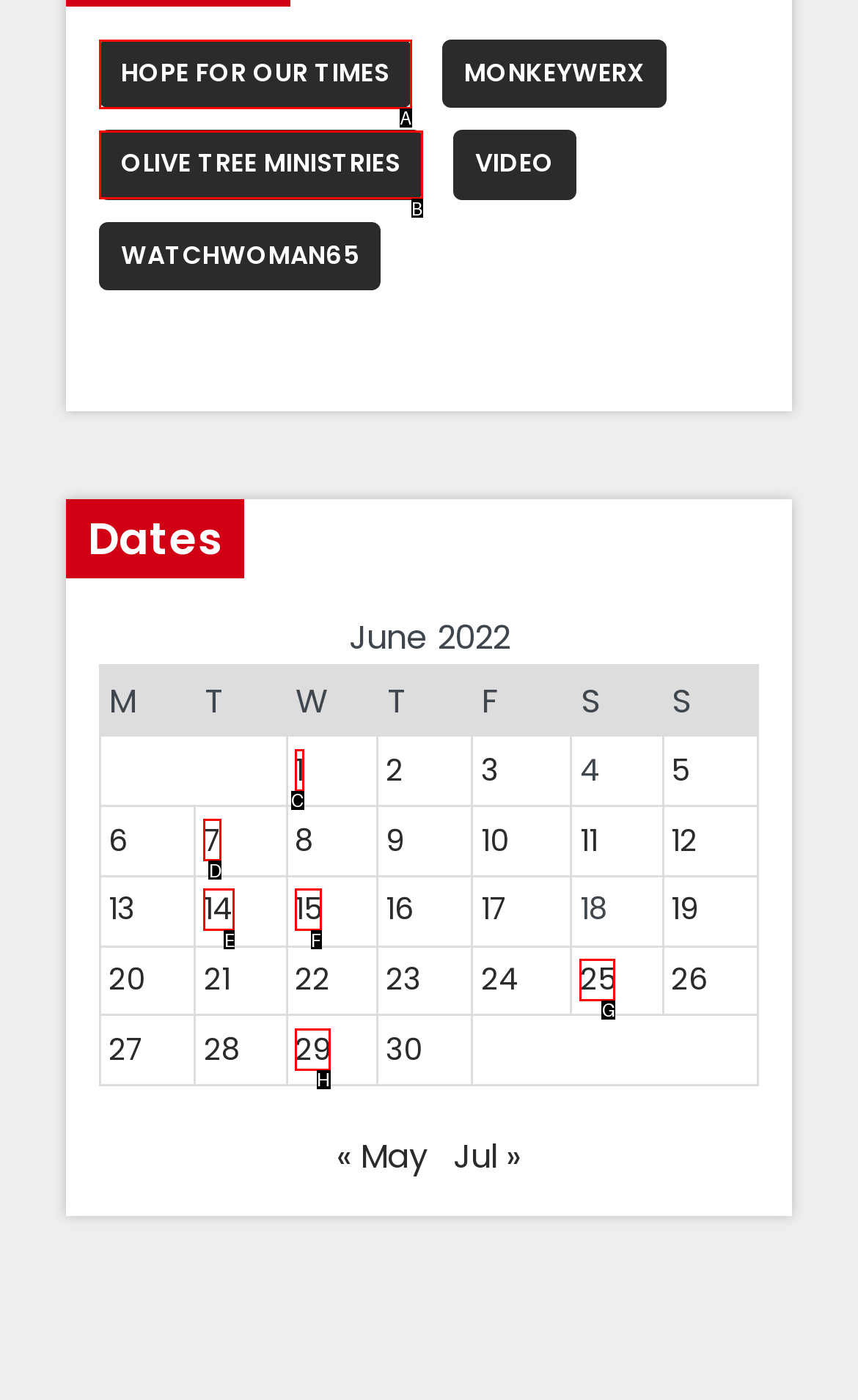Select the letter that corresponds to the UI element described as: Olive Tree Ministries
Answer by providing the letter from the given choices.

B